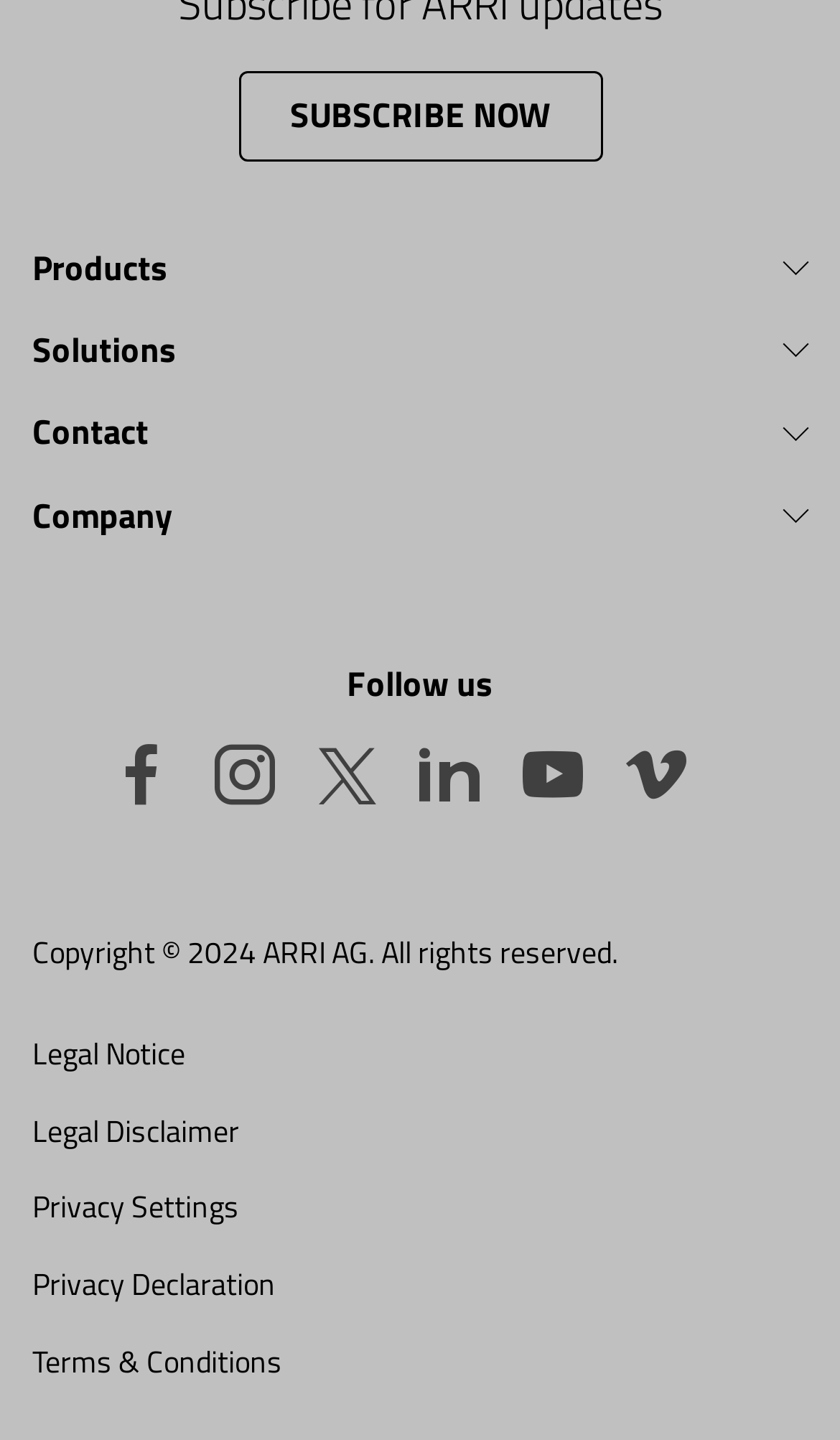Locate the bounding box coordinates of the element's region that should be clicked to carry out the following instruction: "Learn about Virtual Production Overview". The coordinates need to be four float numbers between 0 and 1, i.e., [left, top, right, bottom].

[0.038, 0.272, 0.962, 0.325]